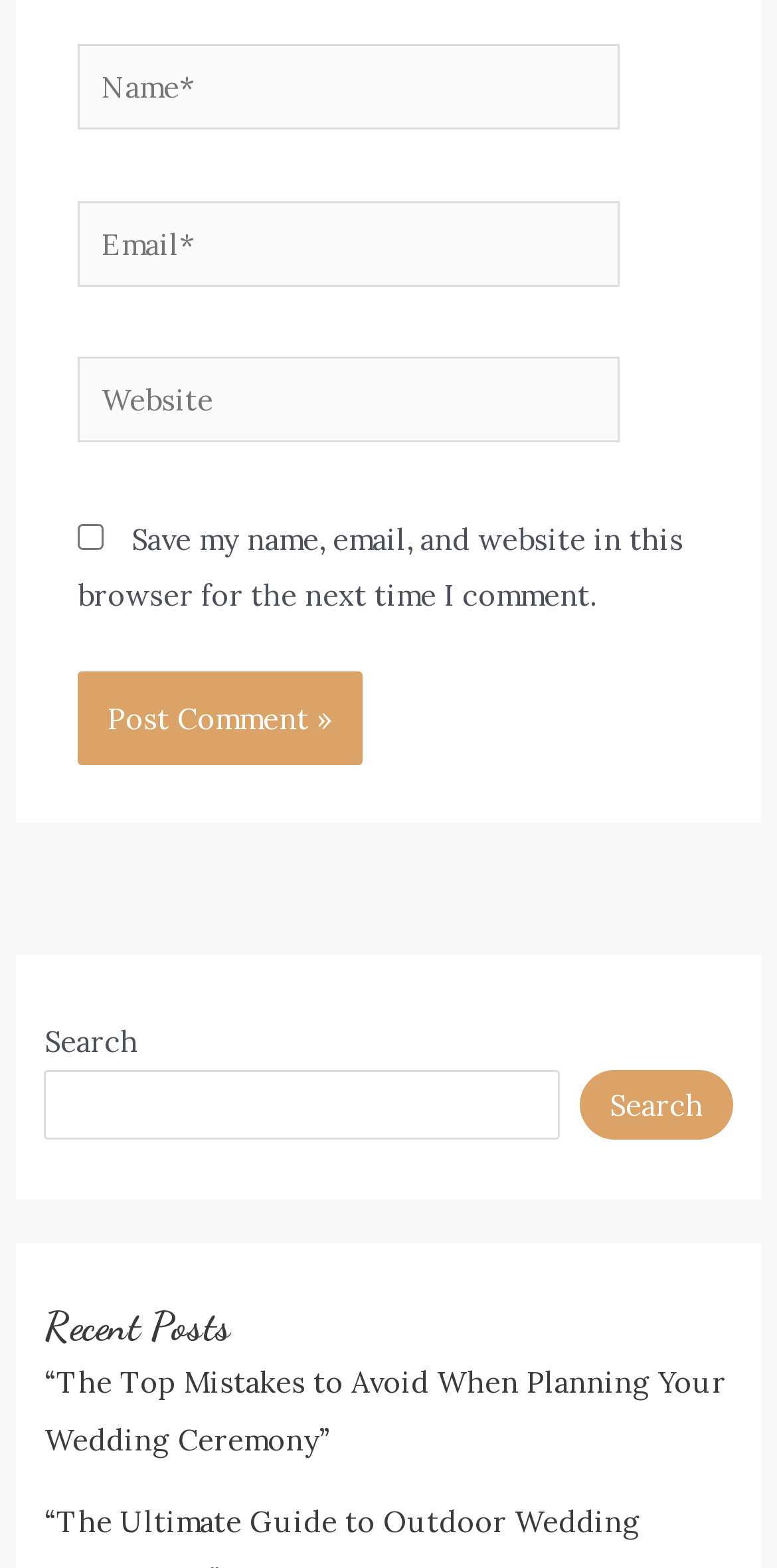Provide the bounding box coordinates of the UI element this sentence describes: "parent_node: Search name="s"".

[0.058, 0.683, 0.722, 0.727]